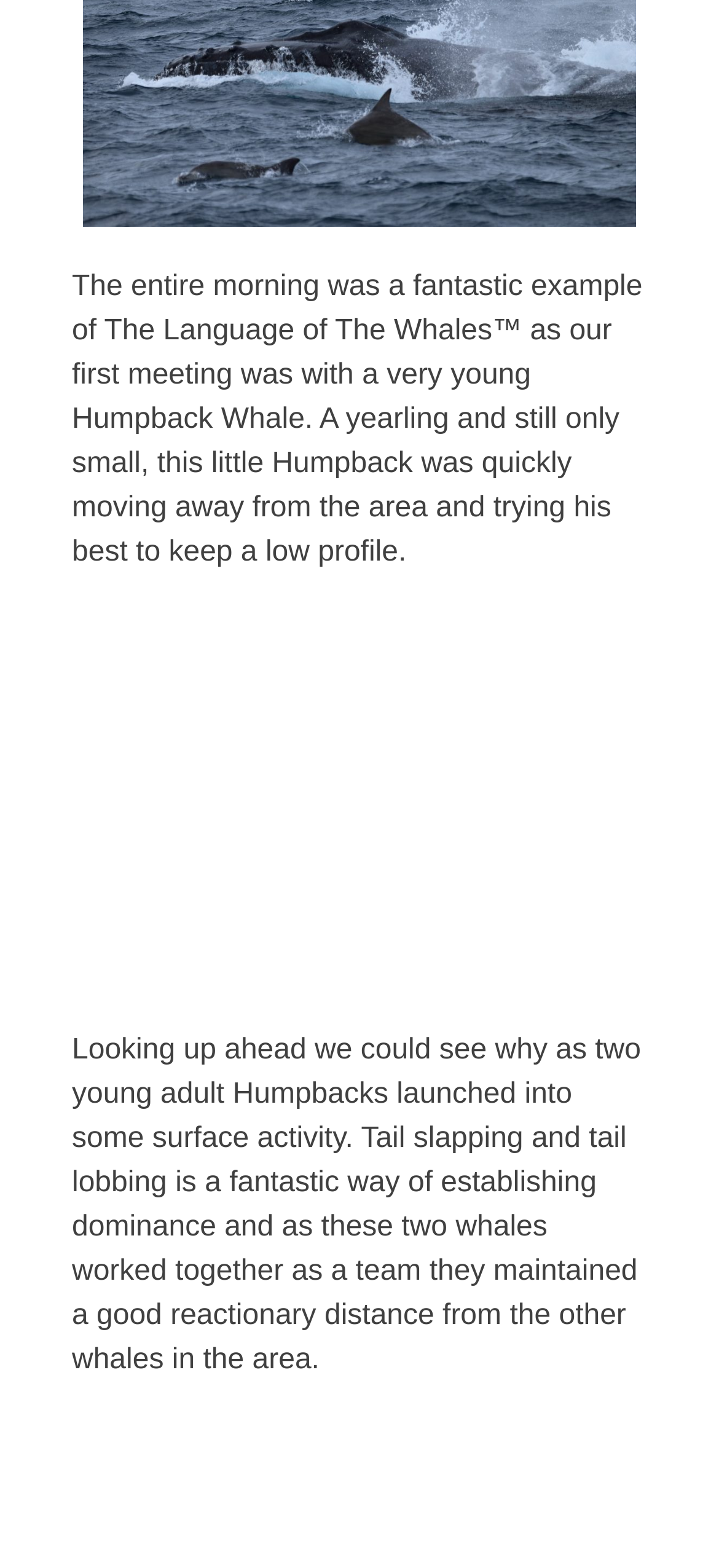What activity are the two young adult Humpbacks doing?
Could you answer the question with a detailed and thorough explanation?

The text states 'two young adult Humpbacks launched into some surface activity. Tail slapping and tail lobbing is a fantastic way of establishing dominance', which implies that the two whales are engaging in tail slapping and tail lobbing activities.